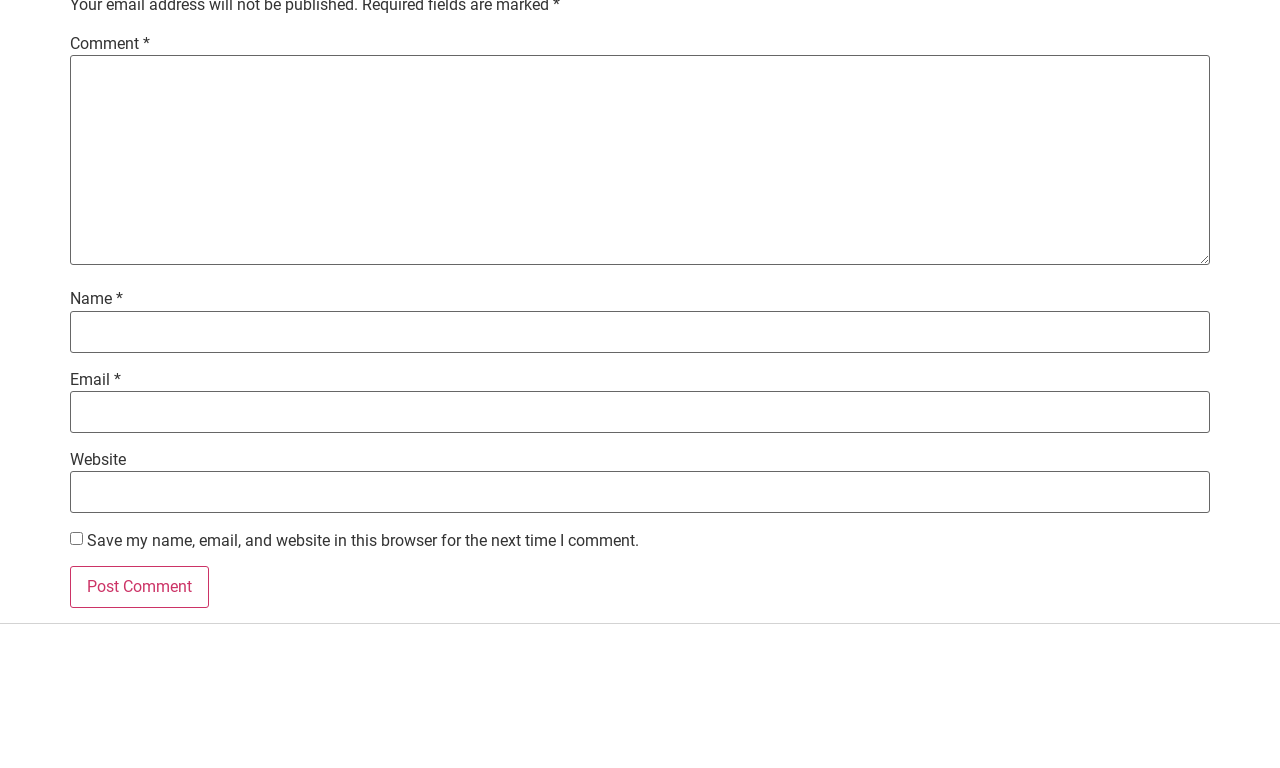Using the information shown in the image, answer the question with as much detail as possible: What is the default state of the 'Save my name, email, and website' checkbox?

The checkbox with the label 'Save my name, email, and website in this browser for the next time I comment' is initially unchecked, indicating that the user's information will not be saved by default.